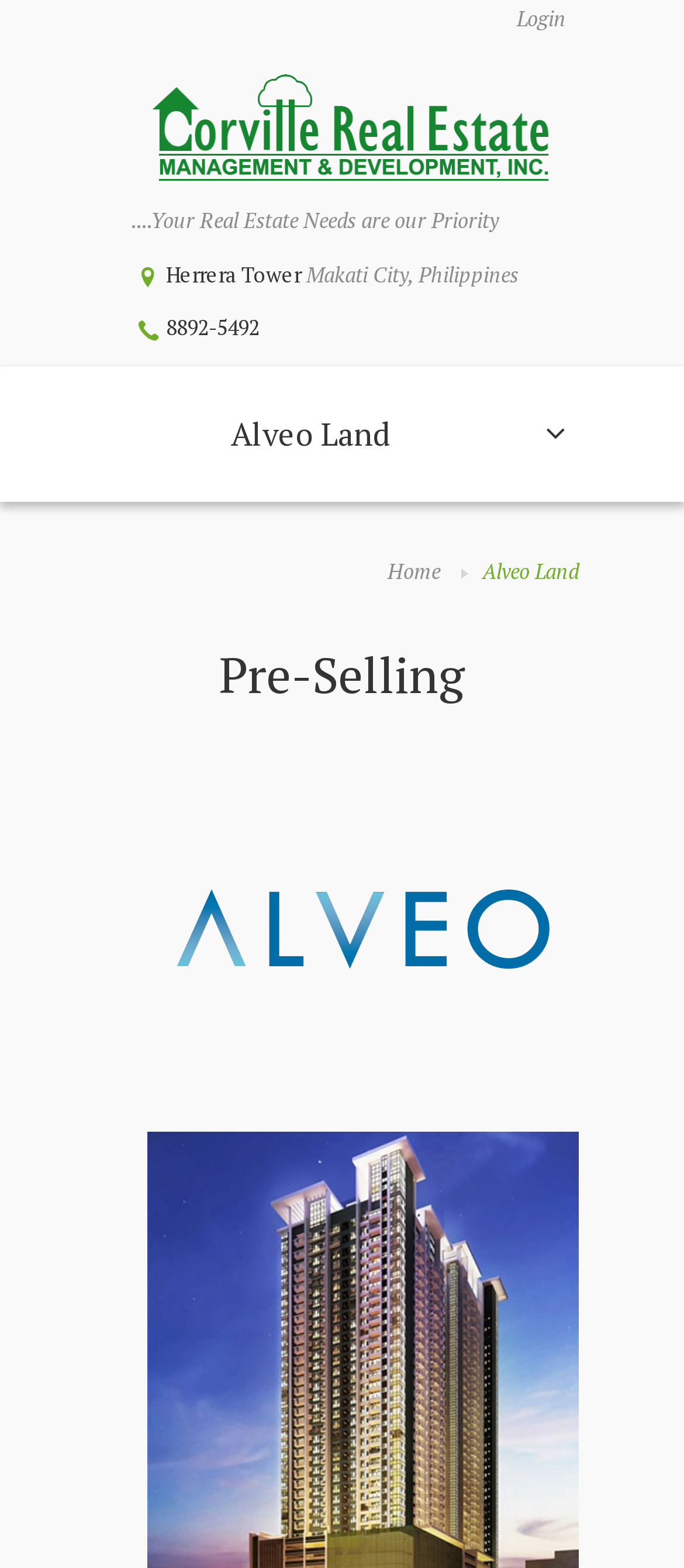Give a detailed explanation of the elements present on the webpage.

The webpage is about Alveo Land, a Philippine real estate property developer. At the top-right corner, there is a "Login" link. Below it, there is a prominent image with a caption "Your Real Estate Needs are our Priority" that spans almost the entire width of the page. 

On the left side of the page, there is a section that appears to be a property listing. It starts with the title "Herrera Tower" followed by a subtitle "Makati City, Philippines". Below this title, there is a phone number "8892-5492" that can be clicked to contact the developer. 

On the top-left corner, there is a logo or brand icon of Alveo Land, which is a clickable link. Next to it, there is a navigation menu with a "Home" link. 

Further down the page, there is a section dedicated to pre-selling properties, indicated by a heading "Pre-Selling". This section contains a figure or an image that takes up a significant portion of the page. 

At the bottom-right corner, there is a small icon that appears to be a social media link or a share button.